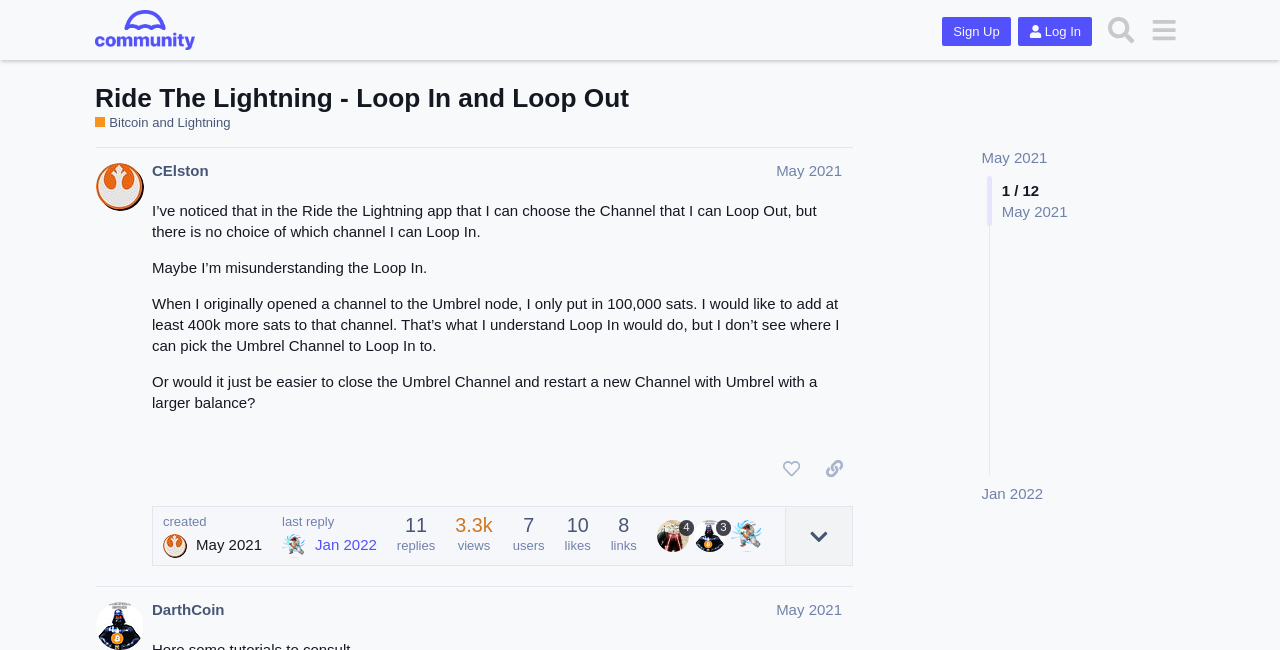Please specify the bounding box coordinates in the format (top-left x, top-left y, bottom-right x, bottom-right y), with all values as floating point numbers between 0 and 1. Identify the bounding box of the UI element described by: Bitcoin and Lightning

[0.074, 0.175, 0.18, 0.204]